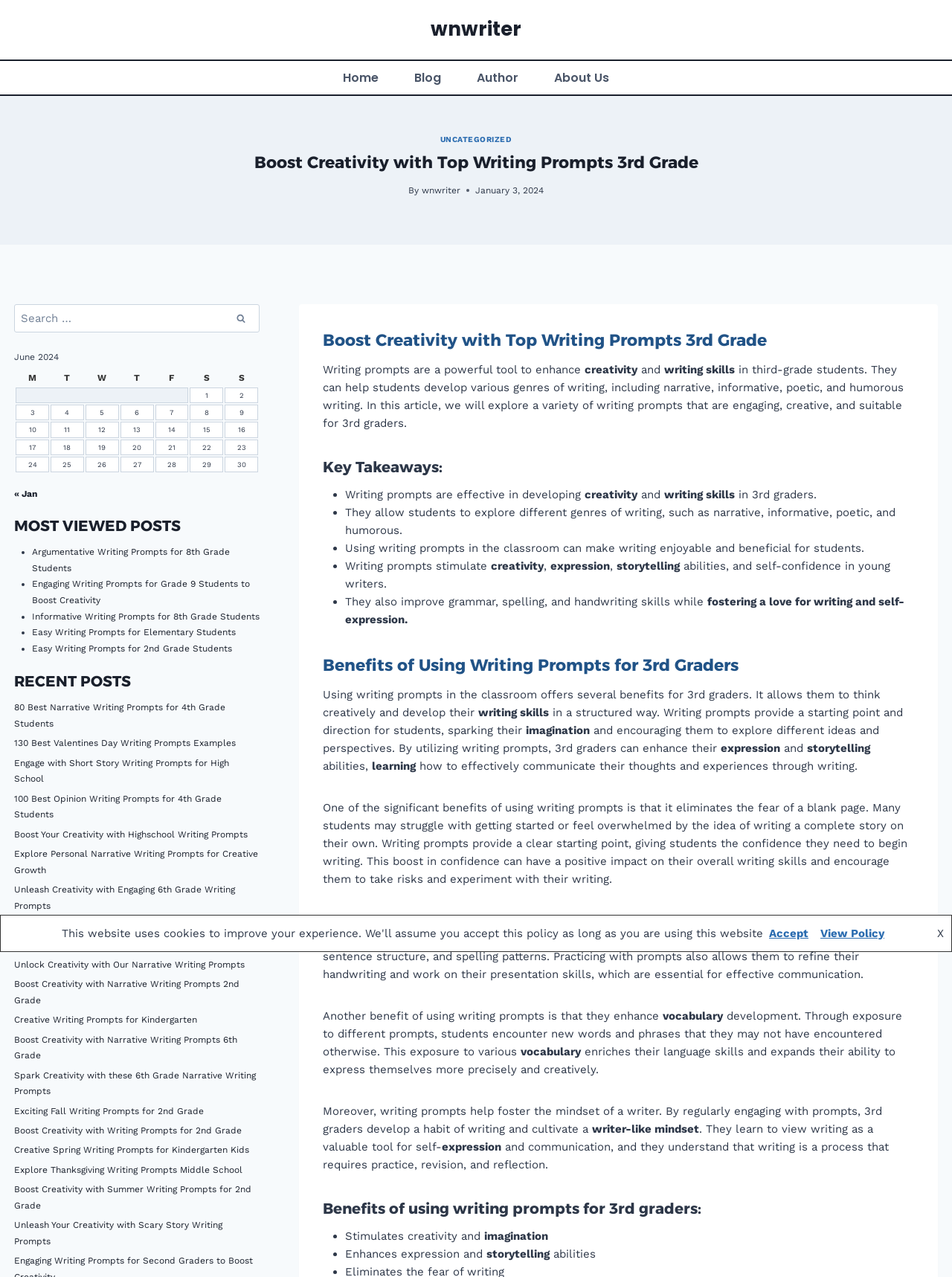Pinpoint the bounding box coordinates of the area that should be clicked to complete the following instruction: "Read the article about Boost Creativity with Top Writing Prompts for 3rd Grade". The coordinates must be given as four float numbers between 0 and 1, i.e., [left, top, right, bottom].

[0.267, 0.117, 0.733, 0.137]